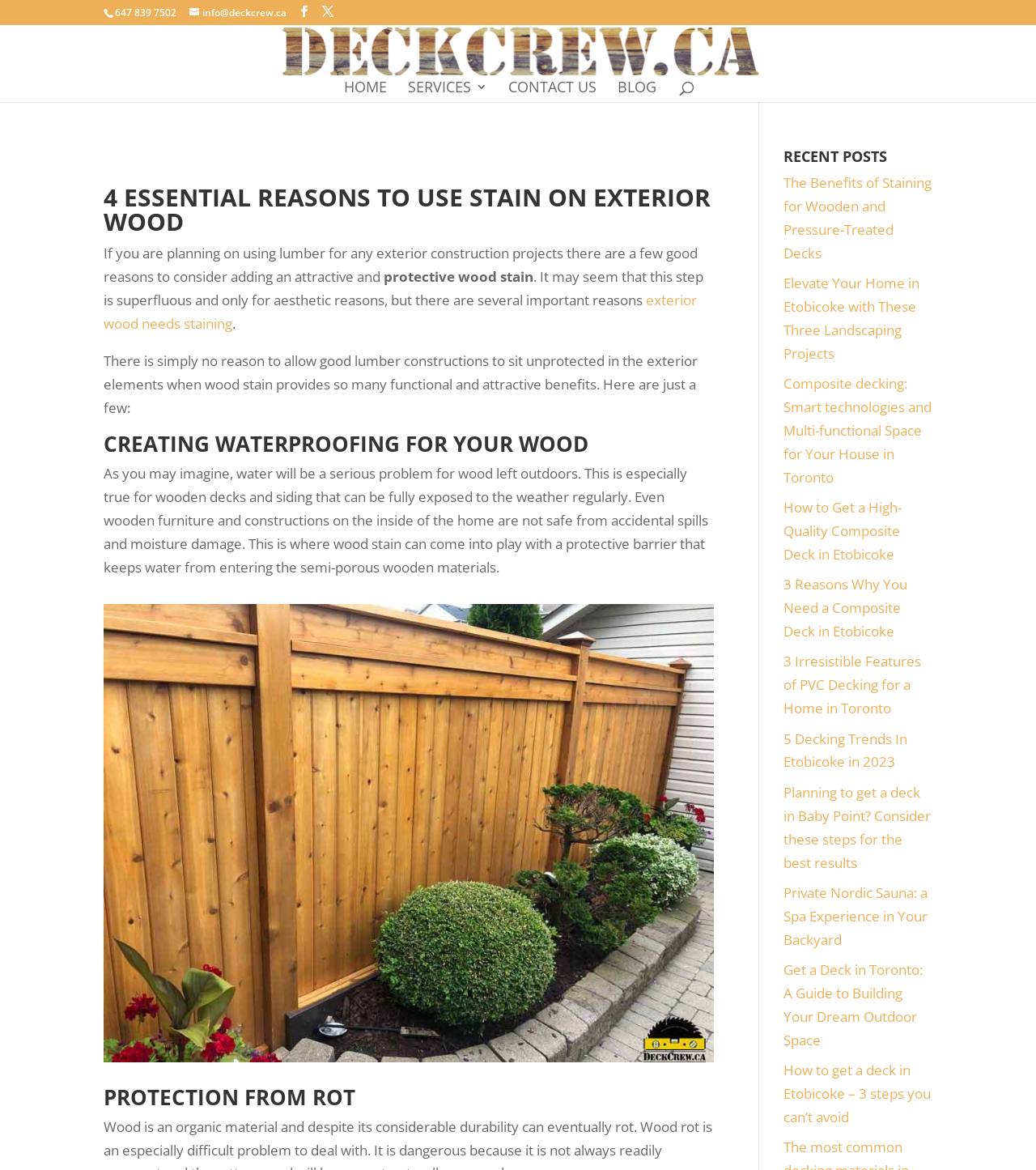What is the second service listed?
Please respond to the question with as much detail as possible.

I looked at the navigation menu and found that the second service listed is 'SERVICES 3'.